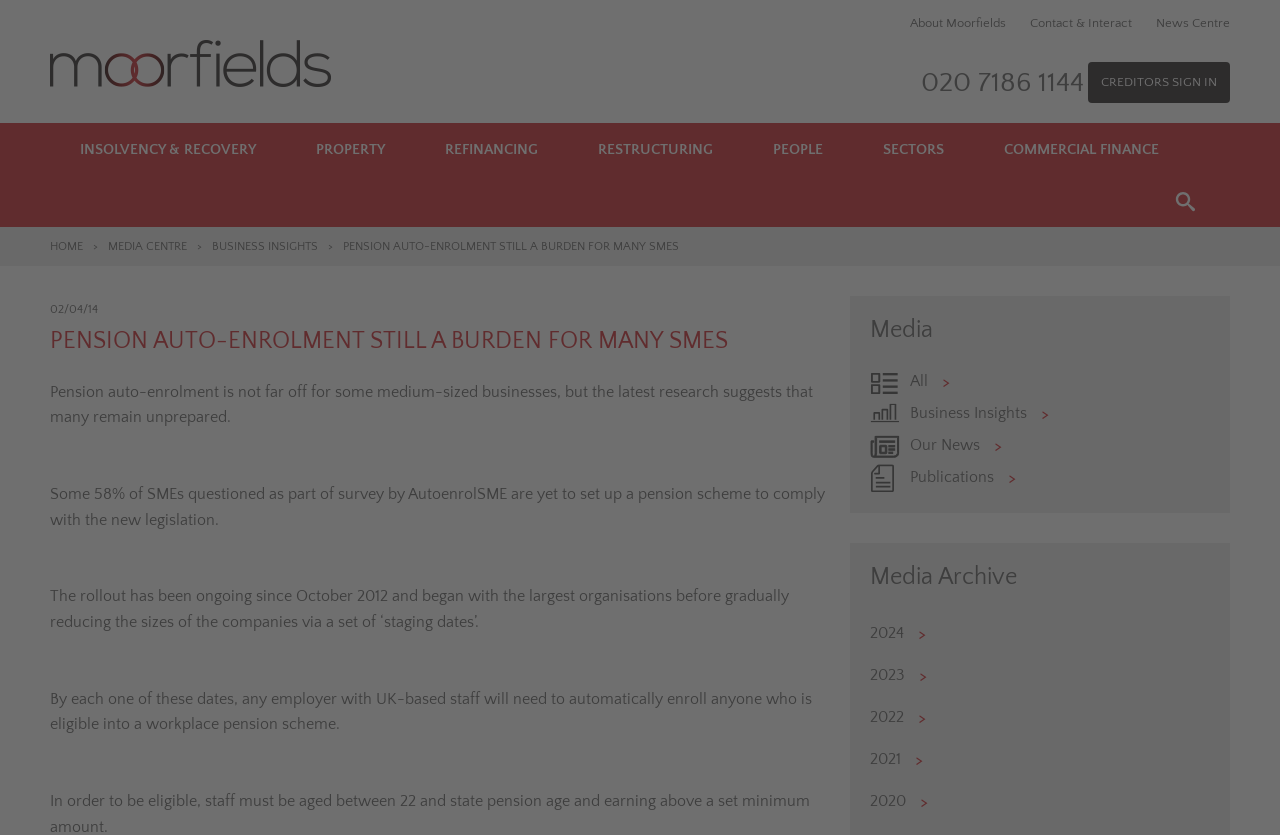Identify the bounding box coordinates of the clickable region necessary to fulfill the following instruction: "Read news in Media Centre". The bounding box coordinates should be four float numbers between 0 and 1, i.e., [left, top, right, bottom].

[0.084, 0.288, 0.146, 0.303]